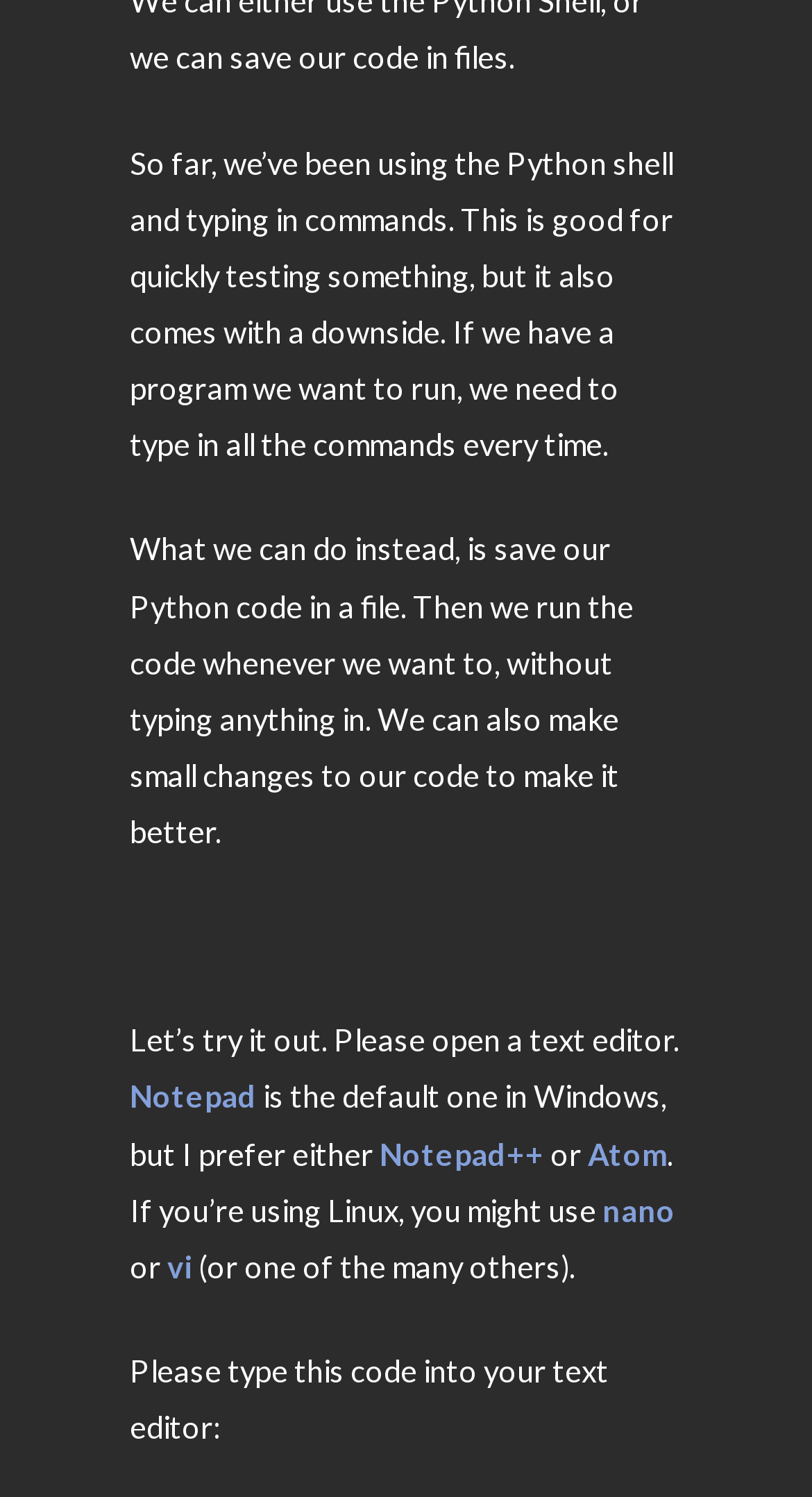Provide the bounding box coordinates of the HTML element this sentence describes: "nano".

[0.742, 0.796, 0.832, 0.82]